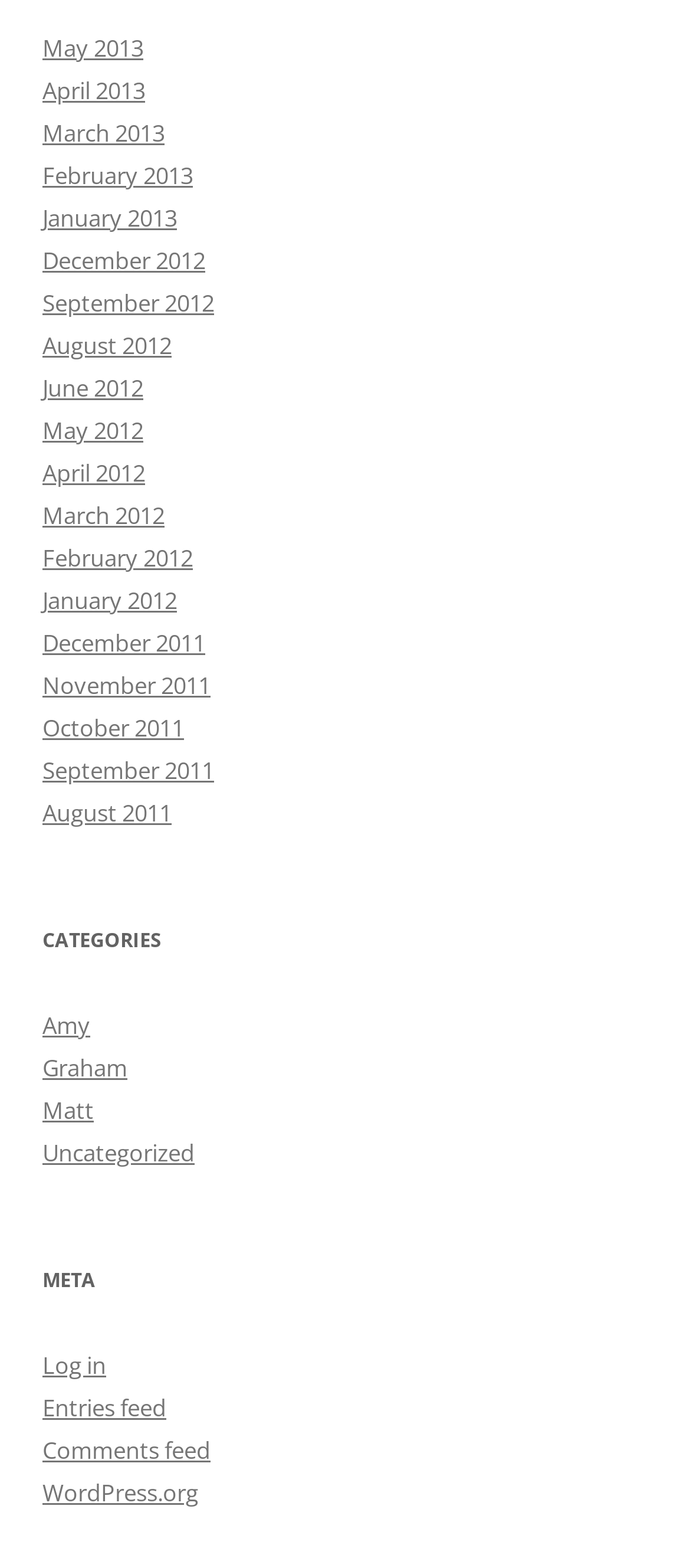Please pinpoint the bounding box coordinates for the region I should click to adhere to this instruction: "View categories".

[0.062, 0.586, 0.938, 0.613]